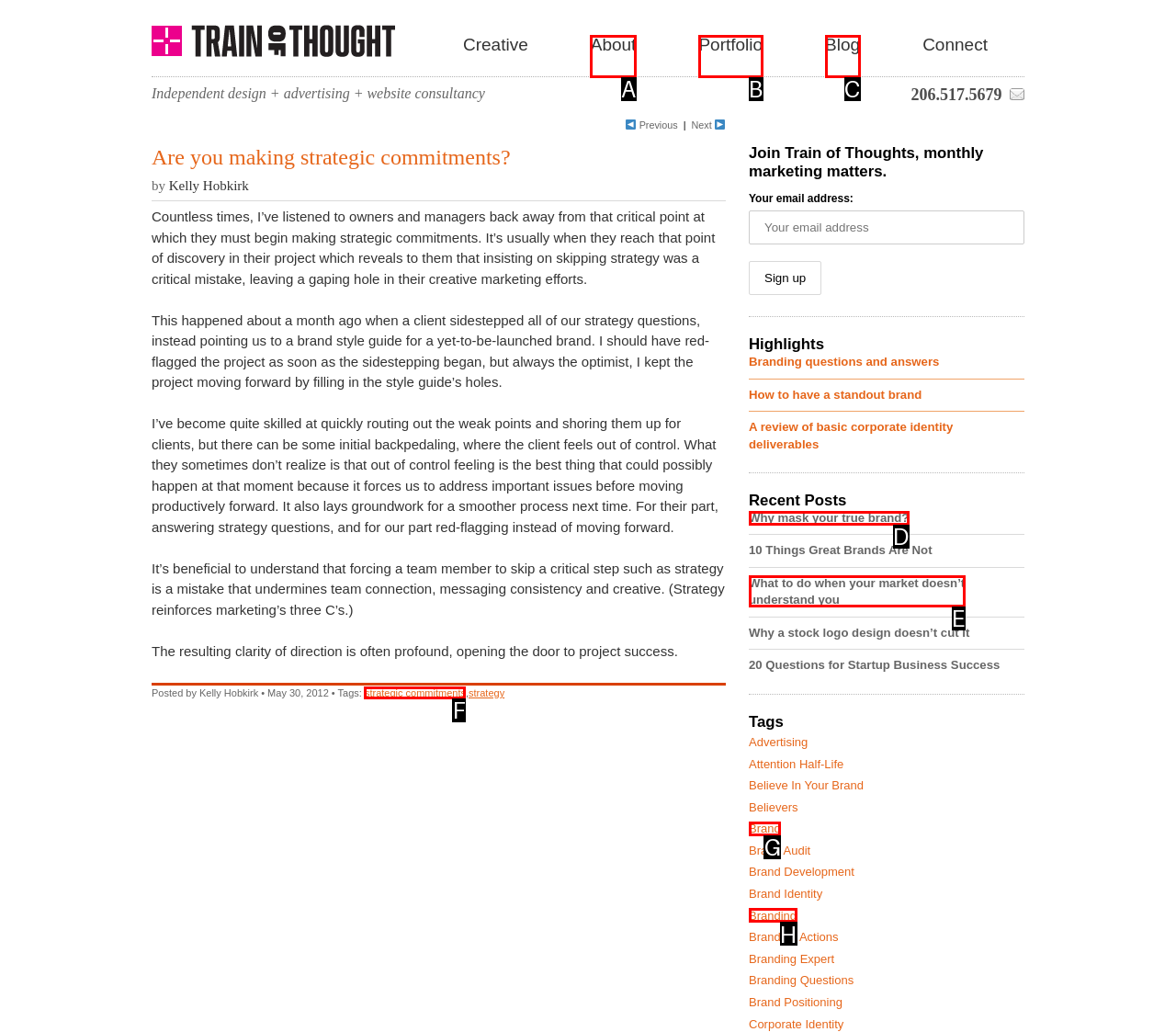Look at the highlighted elements in the screenshot and tell me which letter corresponds to the task: Click on the 'strategic commitments' tag.

F